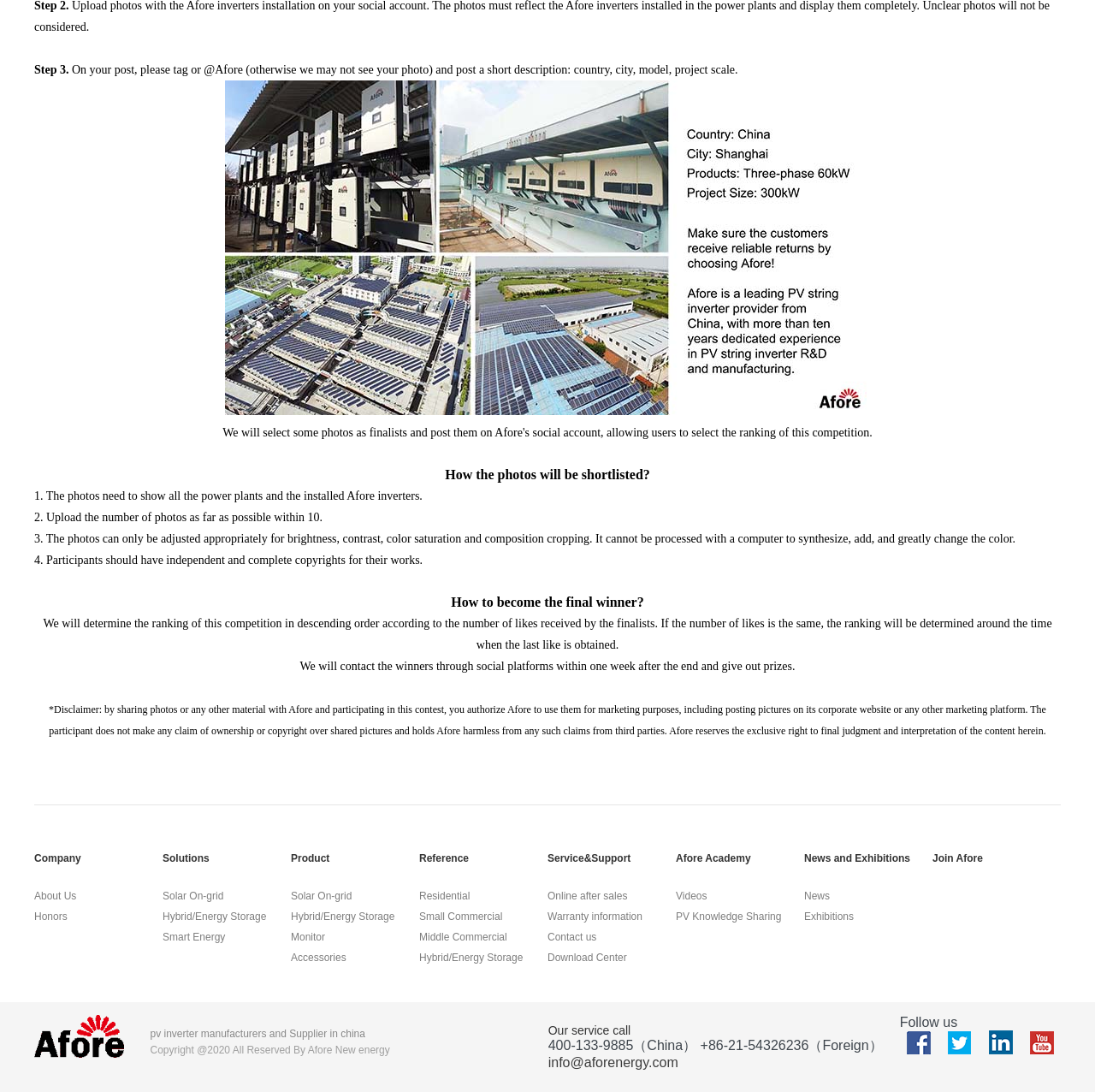How many photos can be uploaded?
Based on the screenshot, provide a one-word or short-phrase response.

Up to 10